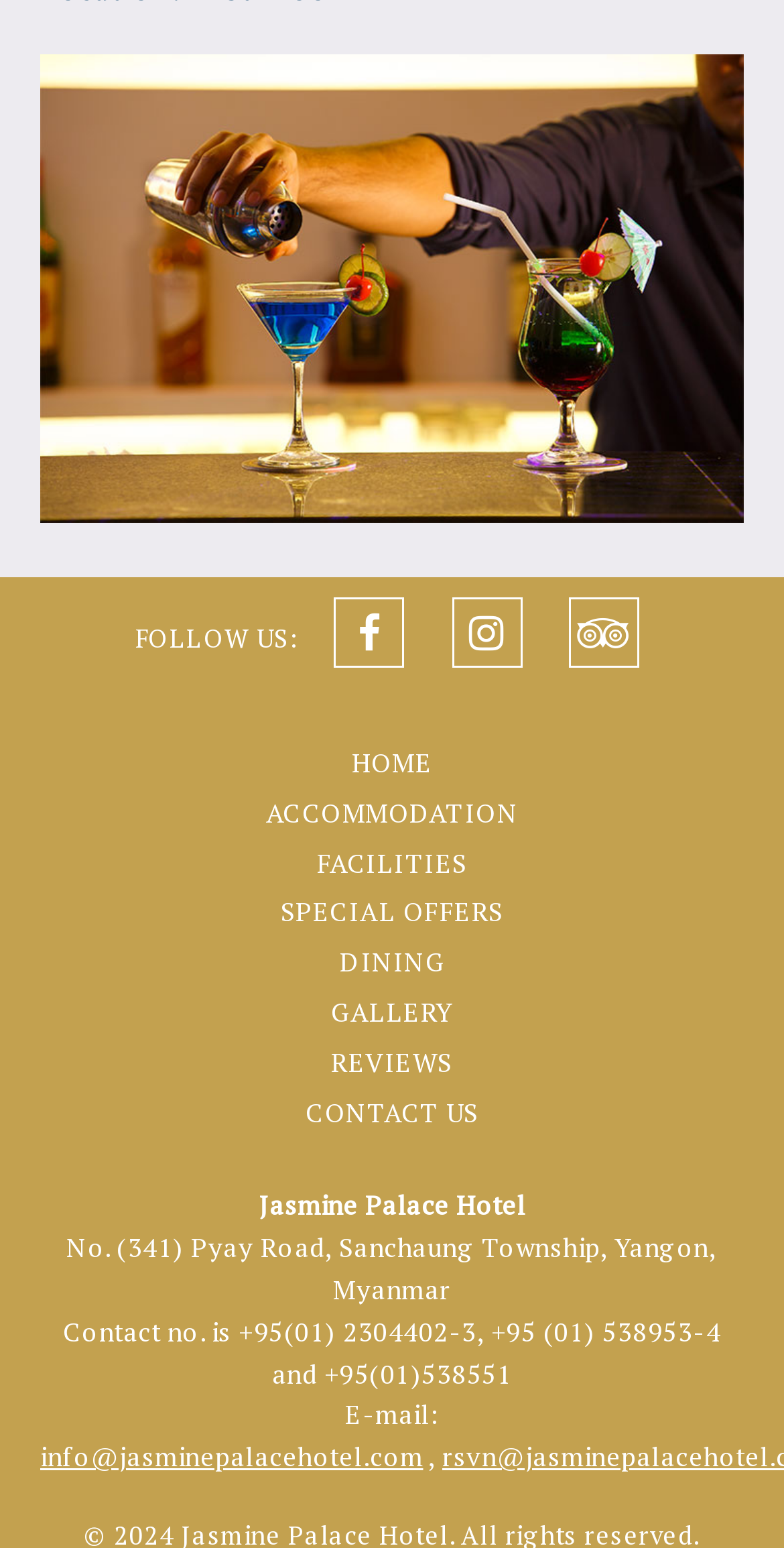What is the location of the hotel?
Based on the image, answer the question in a detailed manner.

The static text element containing the hotel's address specifies the location as No. (341) Pyay Road, Sanchaung Township, Yangon, Myanmar.